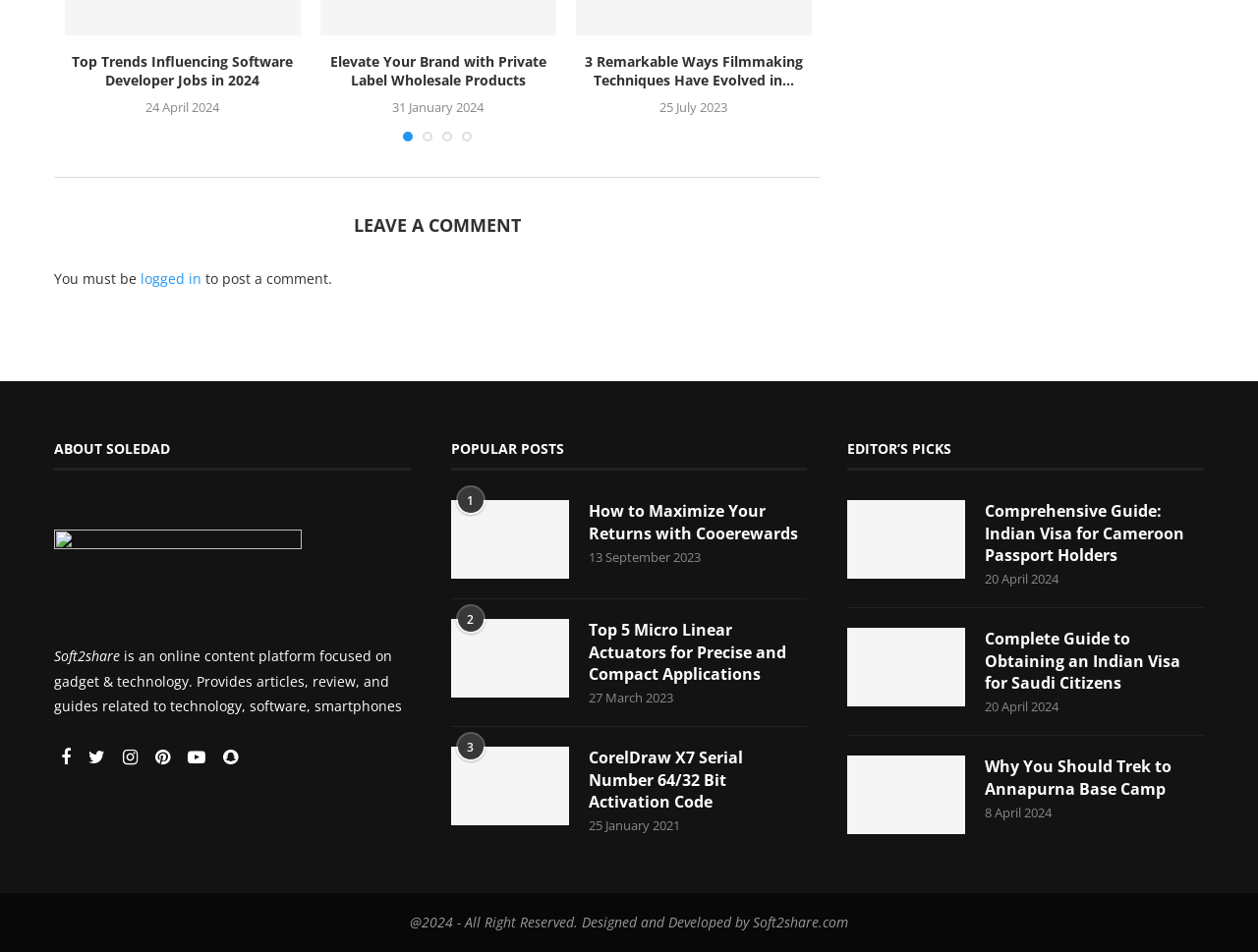Locate the bounding box coordinates of the item that should be clicked to fulfill the instruction: "Click on the 'Why You Should Trek to Annapurna Base Camp' link".

[0.674, 0.794, 0.767, 0.876]